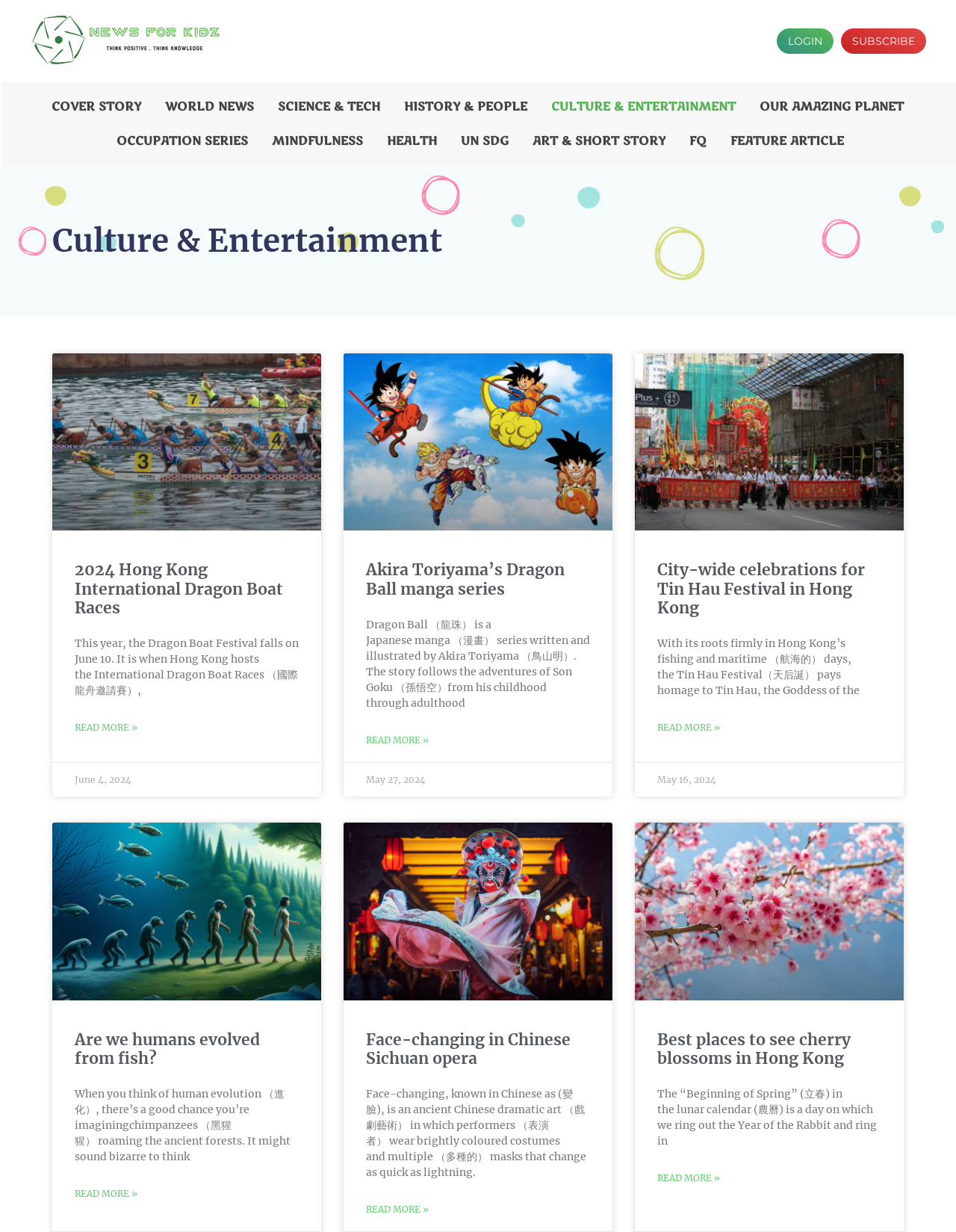Please indicate the bounding box coordinates for the clickable area to complete the following task: "Click on the CULTURE & ENTERTAINMENT link". The coordinates should be specified as four float numbers between 0 and 1, i.e., [left, top, right, bottom].

[0.567, 0.073, 0.779, 0.101]